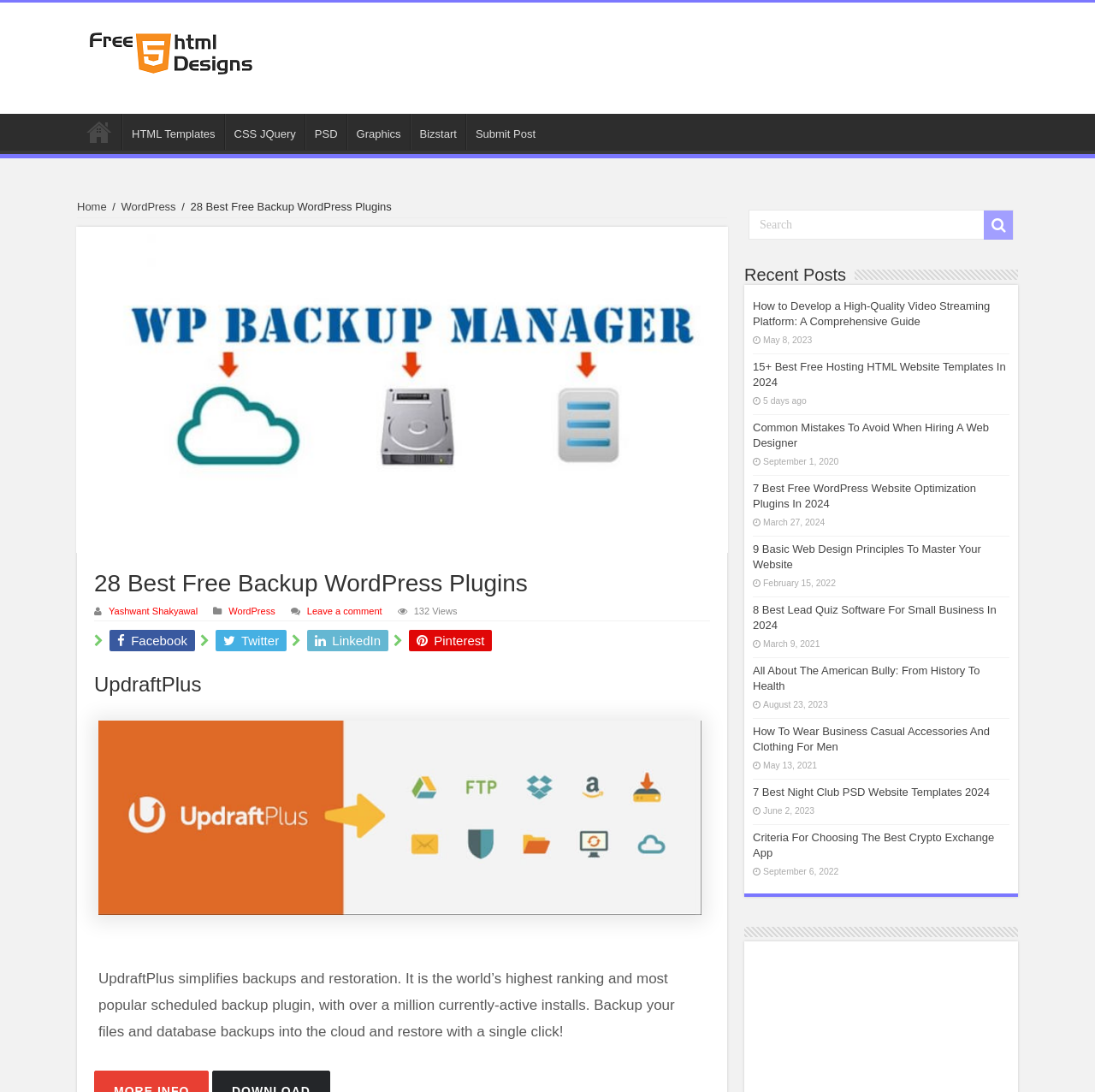Please identify the bounding box coordinates of the element's region that needs to be clicked to fulfill the following instruction: "Read the 'UpdraftPlus' plugin description". The bounding box coordinates should consist of four float numbers between 0 and 1, i.e., [left, top, right, bottom].

[0.09, 0.66, 0.641, 0.838]